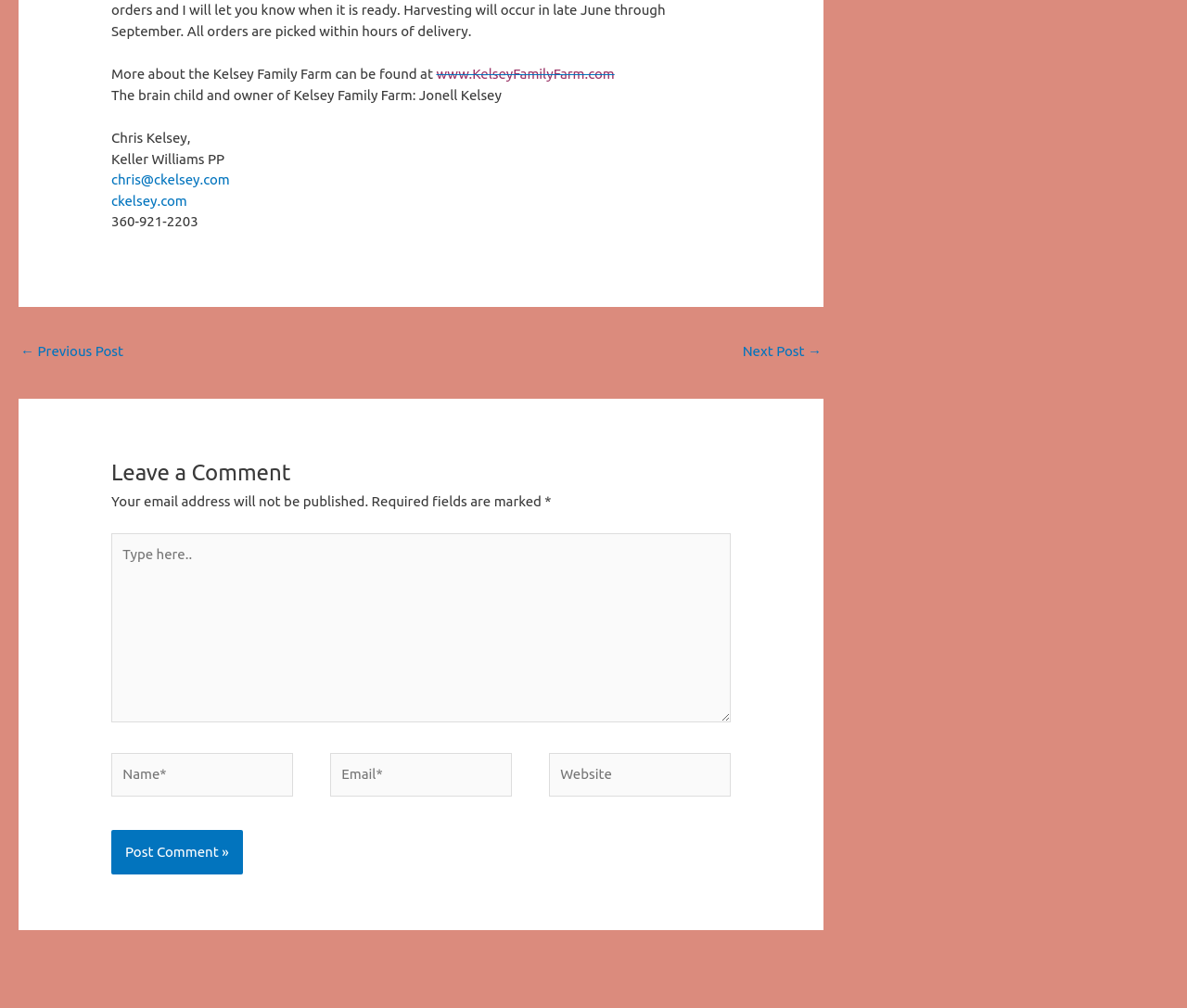Determine the bounding box coordinates of the region that needs to be clicked to achieve the task: "leave a comment".

[0.094, 0.823, 0.204, 0.867]